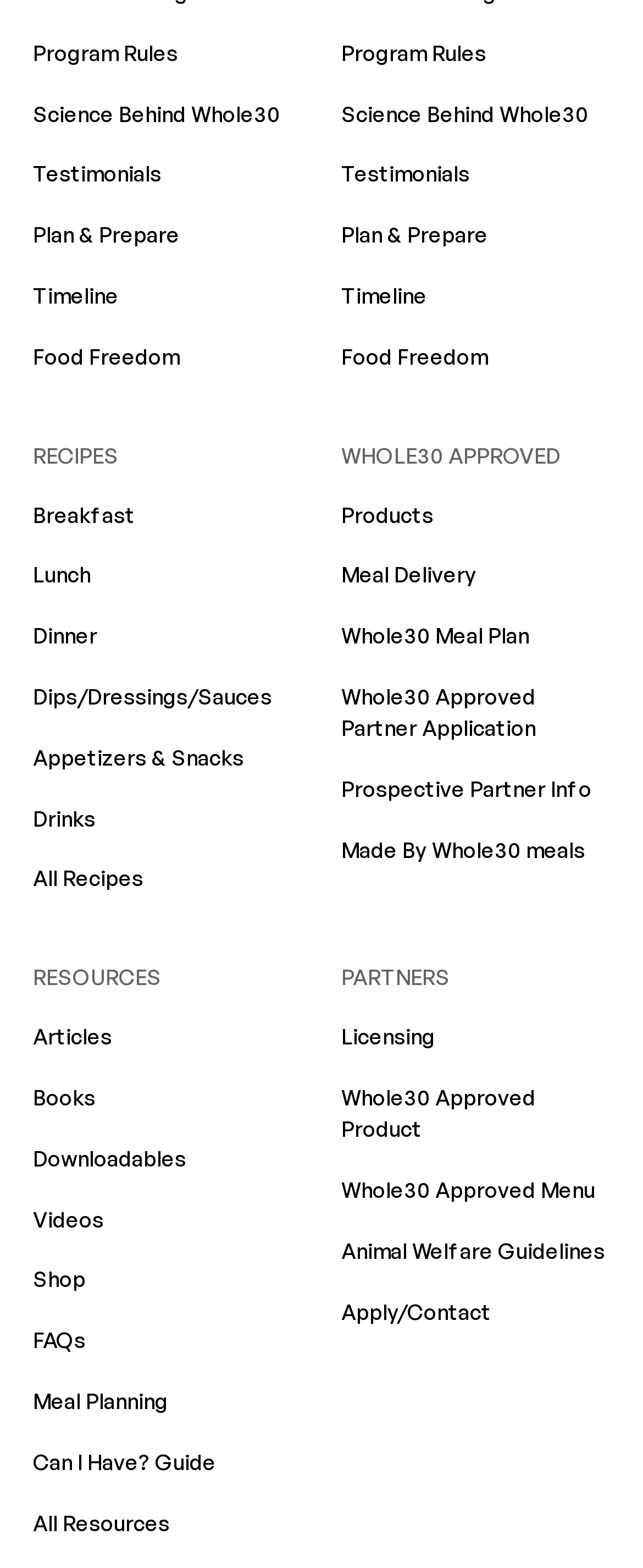Please respond in a single word or phrase: 
What is the main category of recipes?

Breakfast